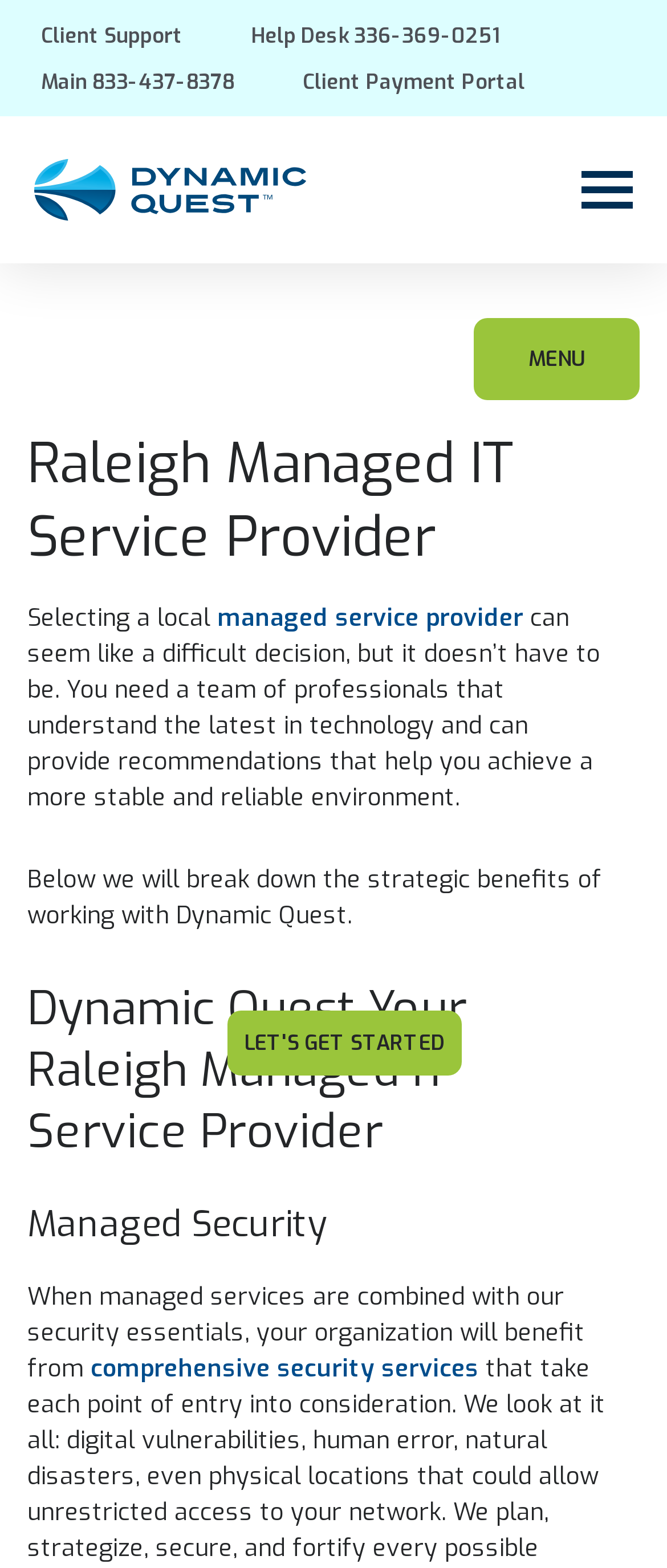Can you look at the image and give a comprehensive answer to the question:
What information is required to send a message?

The webpage has three hidden textboxes for 'First name', 'Last name', and 'Email', all of which are required to send a message. This suggests that the user needs to provide this information to send a message.